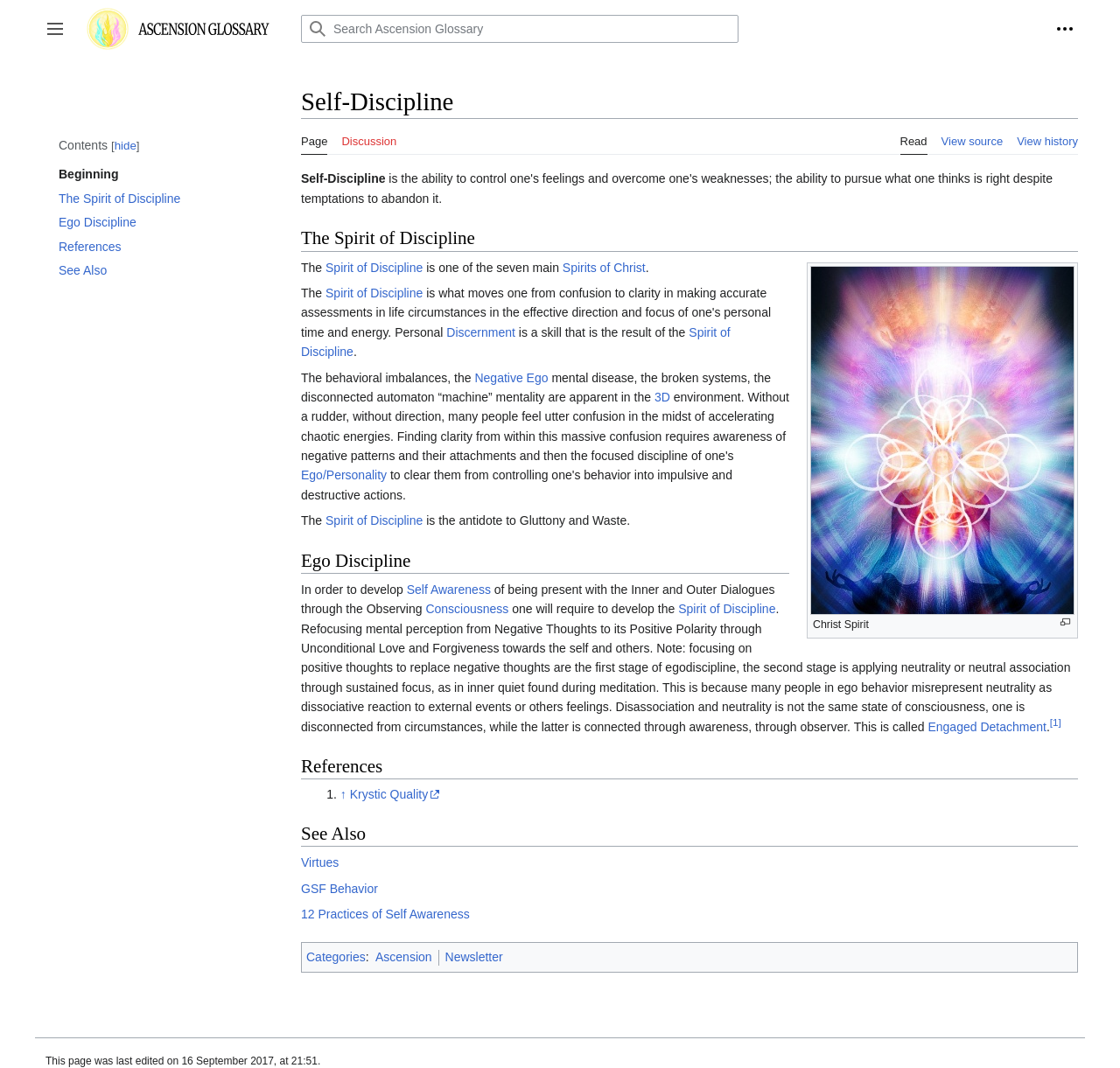Provide the bounding box coordinates of the UI element this sentence describes: "See Our Process".

None